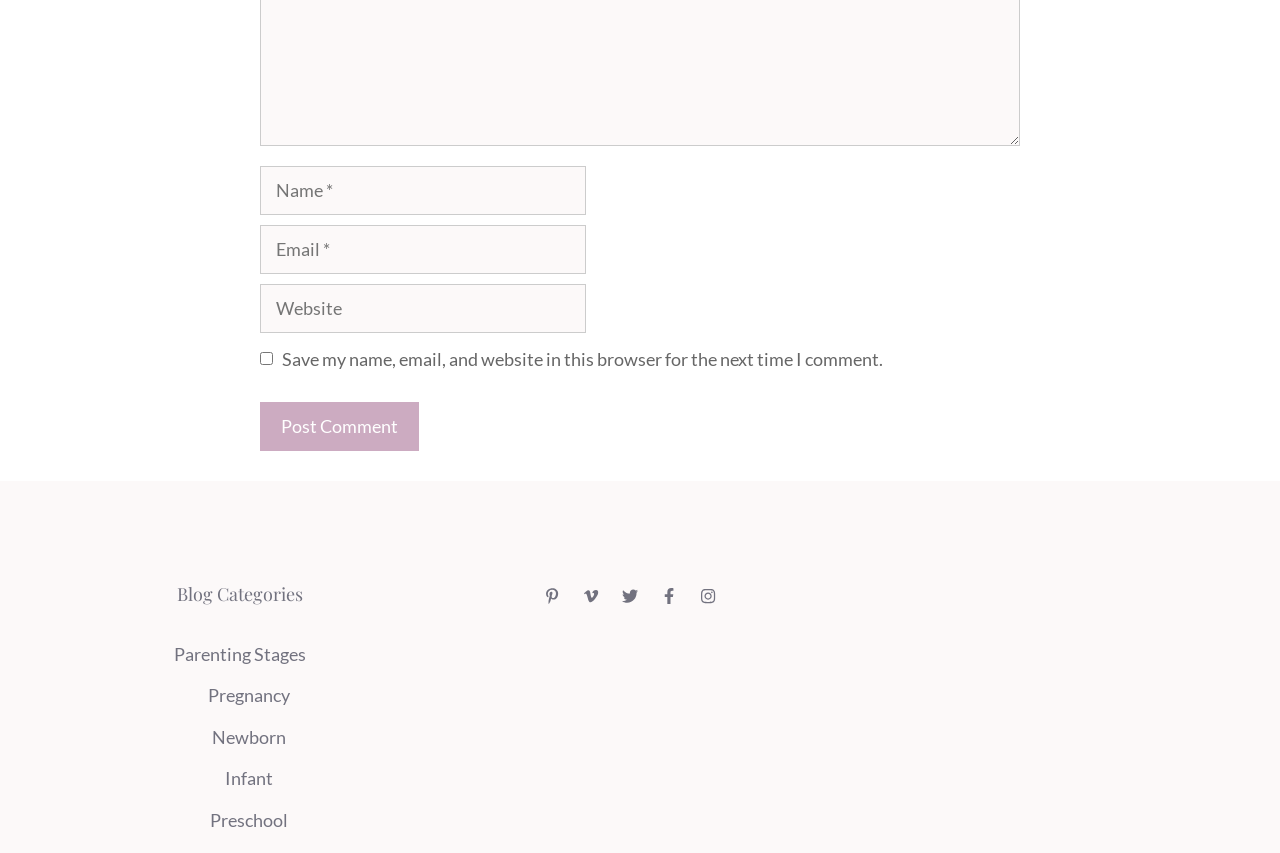Based on the provided description, "Parenting Stages", find the bounding box of the corresponding UI element in the screenshot.

[0.136, 0.754, 0.239, 0.78]